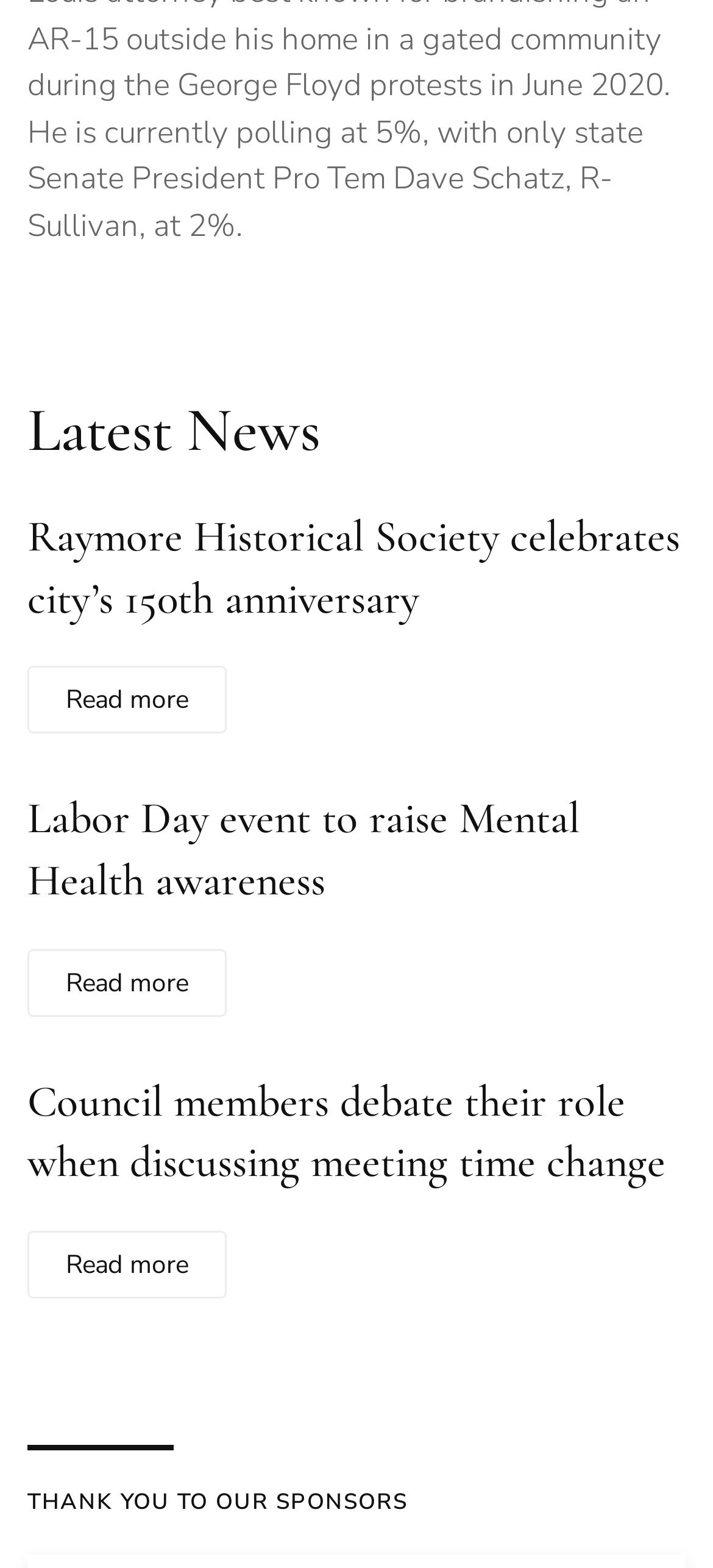Identify the bounding box for the given UI element using the description provided. Coordinates should be in the format (top-left x, top-left y, bottom-right x, bottom-right y) and must be between 0 and 1. Here is the description: THANK YOU TO OUR SPONSORS

[0.038, 0.948, 0.572, 0.967]